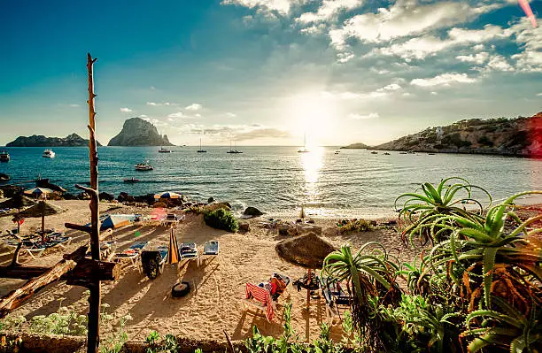What time of day is depicted in the image?
Using the image as a reference, answer the question with a short word or phrase.

Sunset